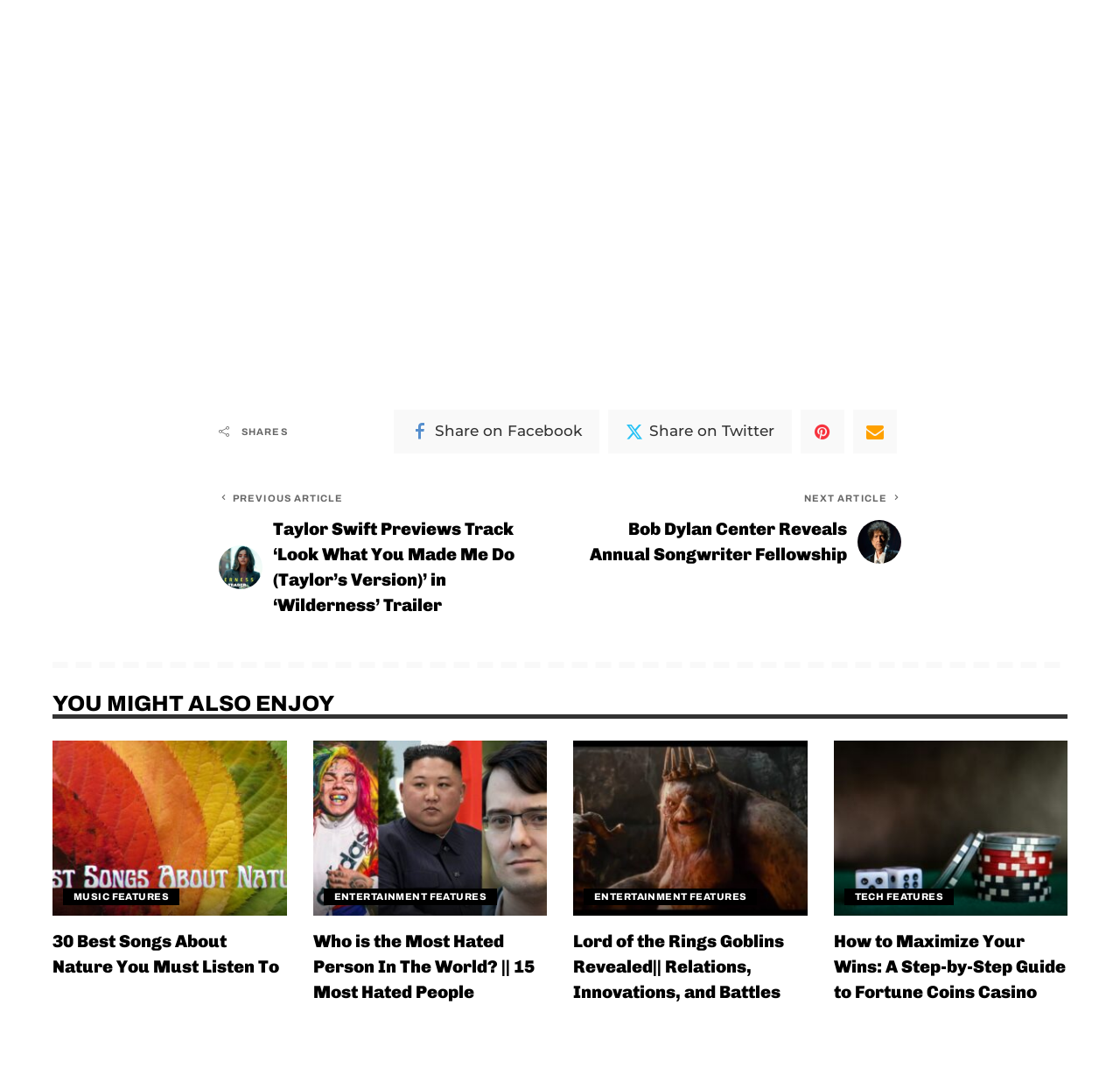Locate the bounding box coordinates of the element's region that should be clicked to carry out the following instruction: "Explore 30 Best Songs About Nature". The coordinates need to be four float numbers between 0 and 1, i.e., [left, top, right, bottom].

[0.047, 0.684, 0.256, 0.847]